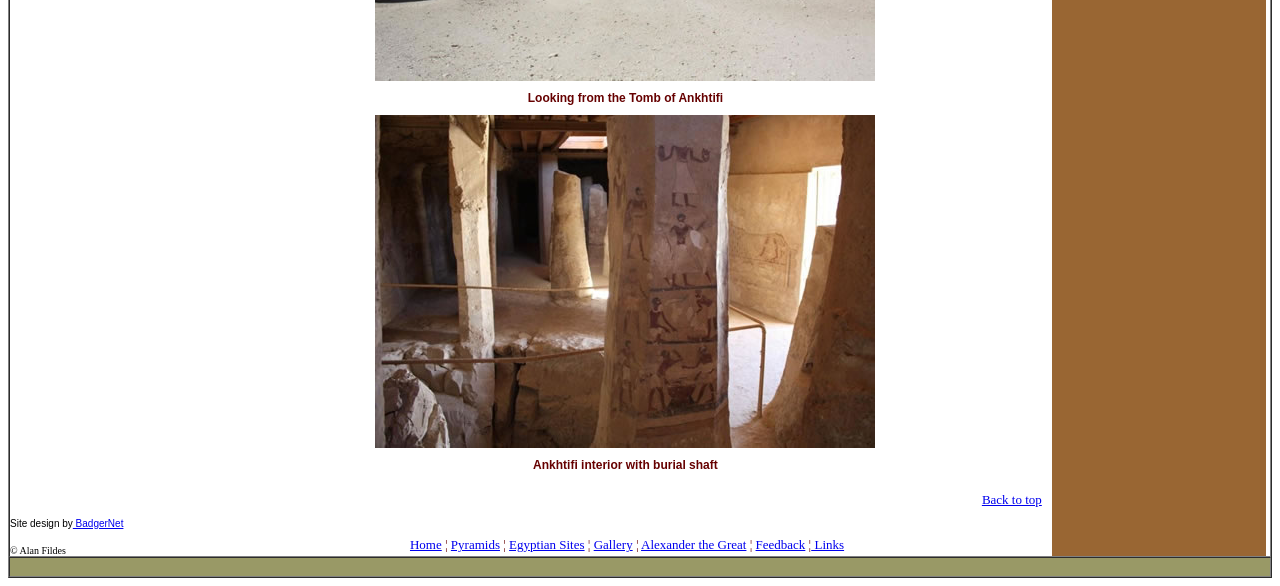What is the content of the second table row?
Please provide a single word or phrase in response based on the screenshot.

Ankhtifi interior with burial shaft